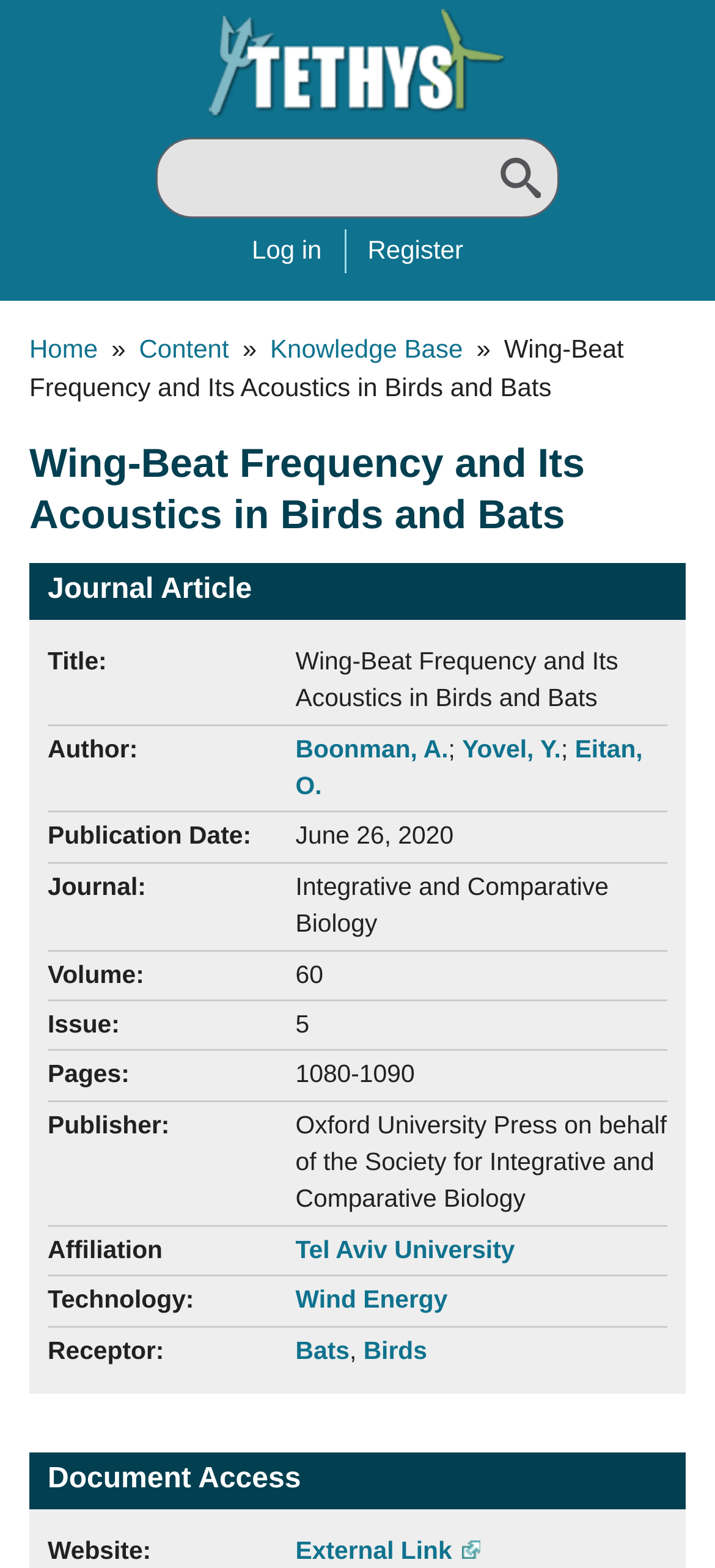Locate the bounding box coordinates of the clickable area to execute the instruction: "Click the 'Home' link in the breadcrumb". Provide the coordinates as four float numbers between 0 and 1, represented as [left, top, right, bottom].

[0.041, 0.213, 0.137, 0.232]